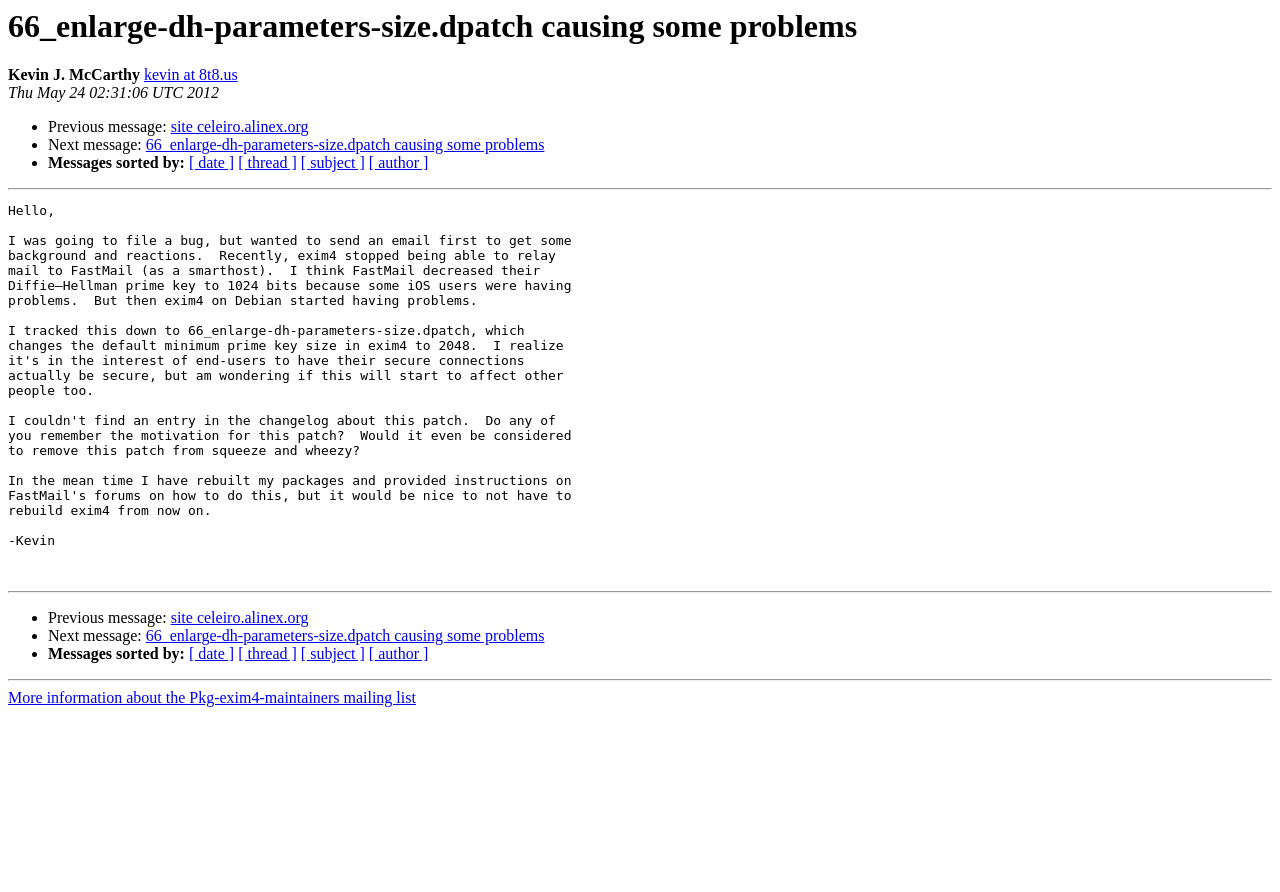Identify and provide the title of the webpage.

66_enlarge-dh-parameters-size.dpatch causing some problems